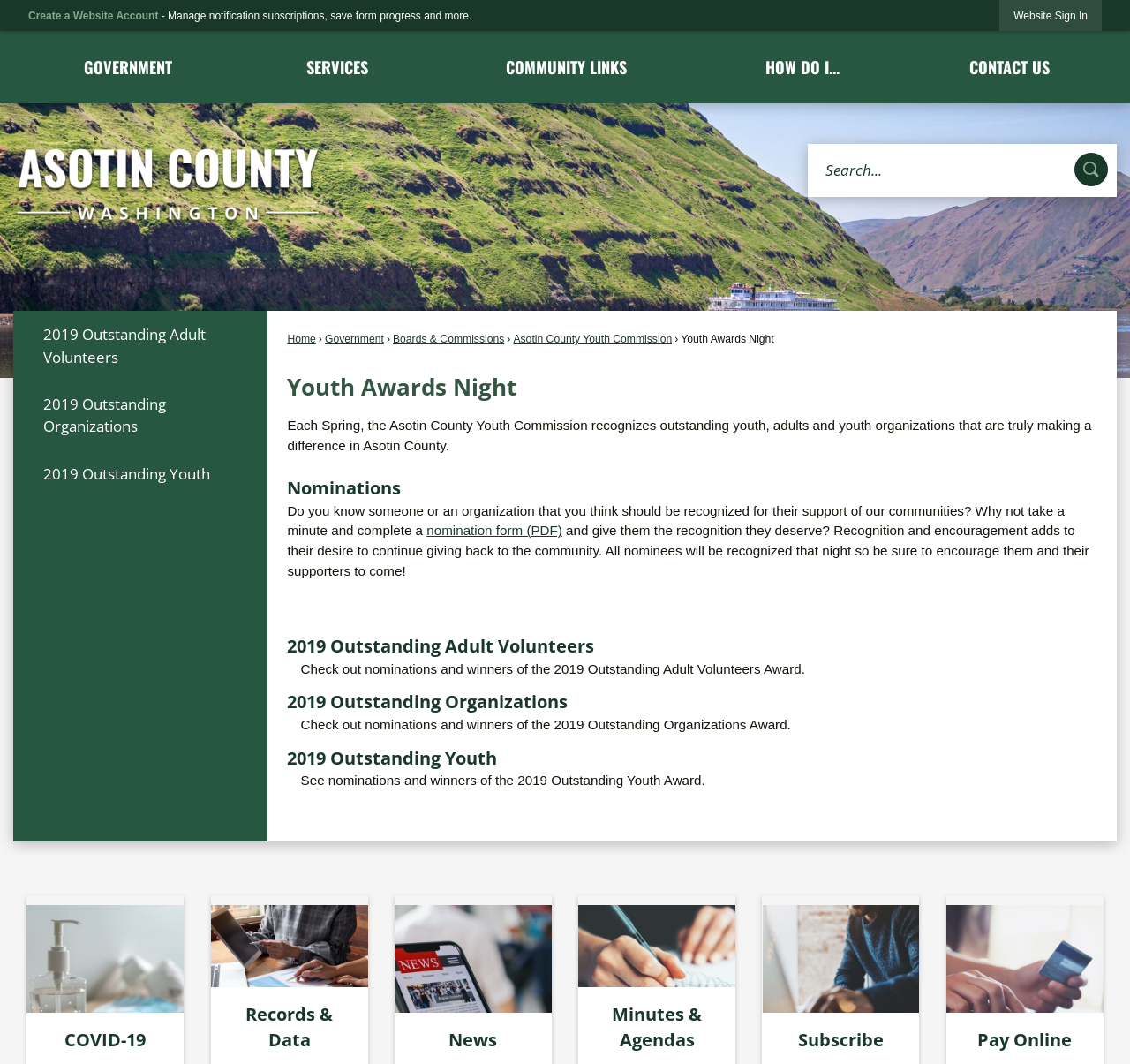Please determine the headline of the webpage and provide its content.

Youth Awards Night